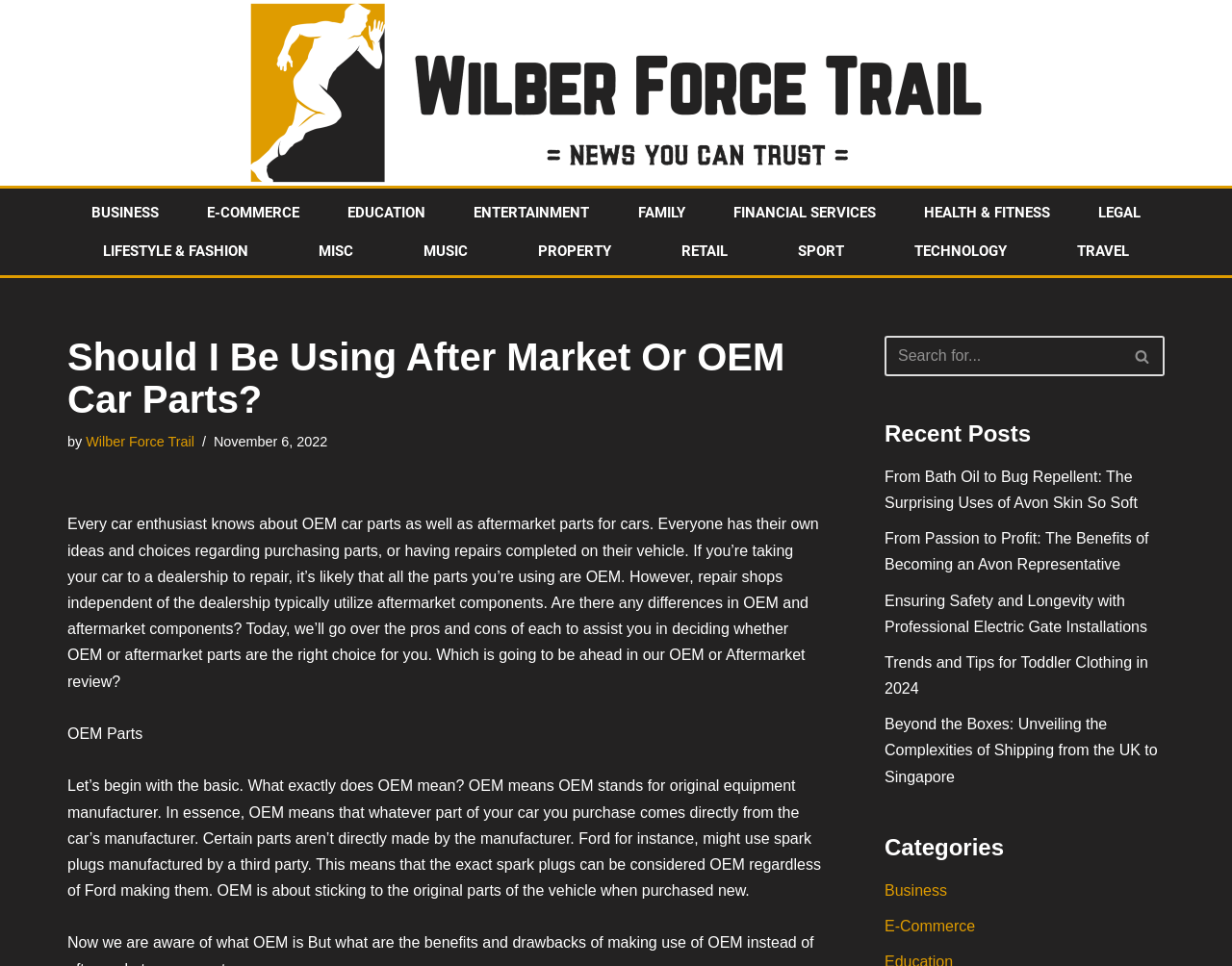Please mark the bounding box coordinates of the area that should be clicked to carry out the instruction: "View the 'Recent Posts'".

[0.718, 0.435, 0.837, 0.462]